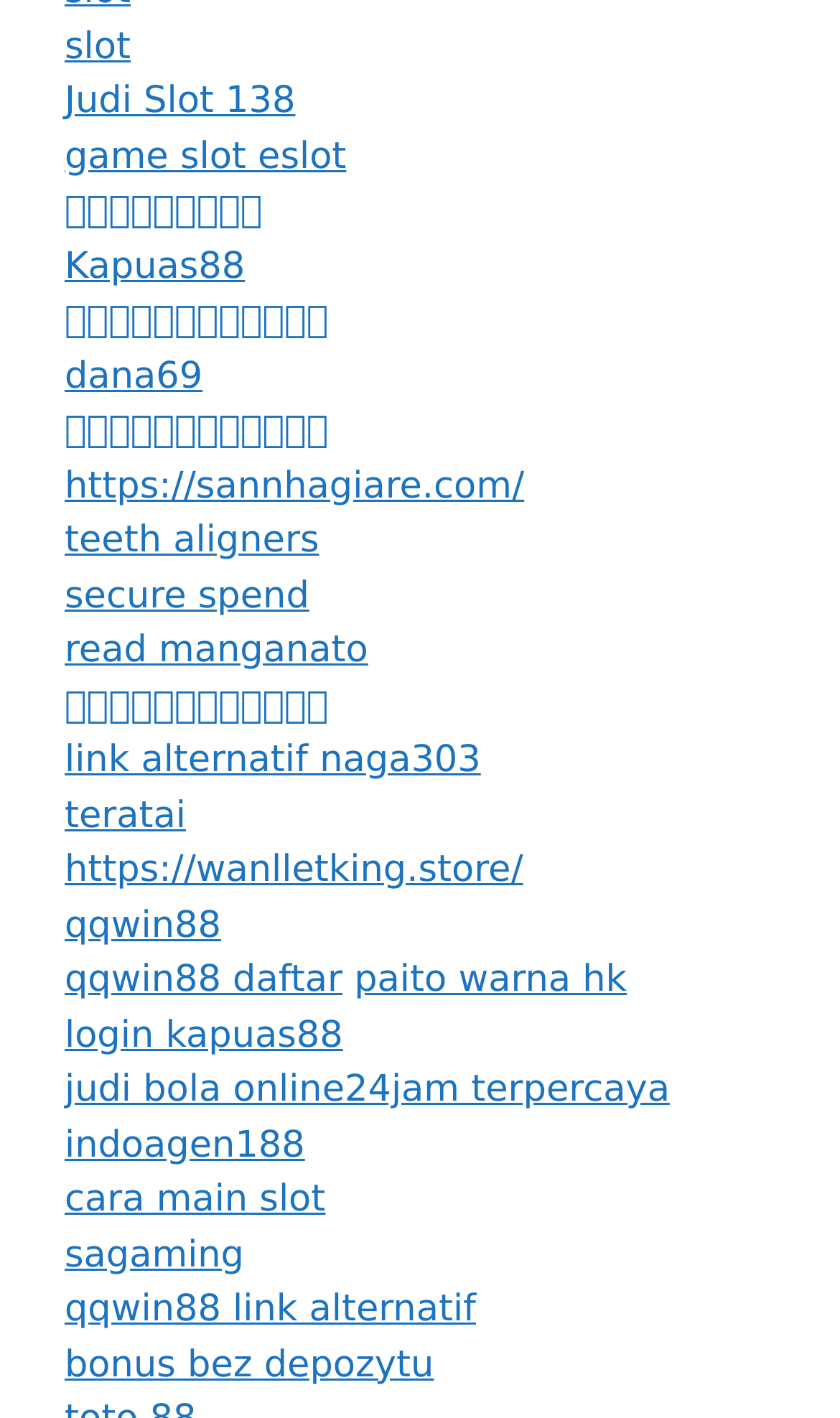Please give the bounding box coordinates of the area that should be clicked to fulfill the following instruction: "Explore qqwin88". The coordinates should be in the format of four float numbers from 0 to 1, i.e., [left, top, right, bottom].

[0.077, 0.637, 0.263, 0.668]